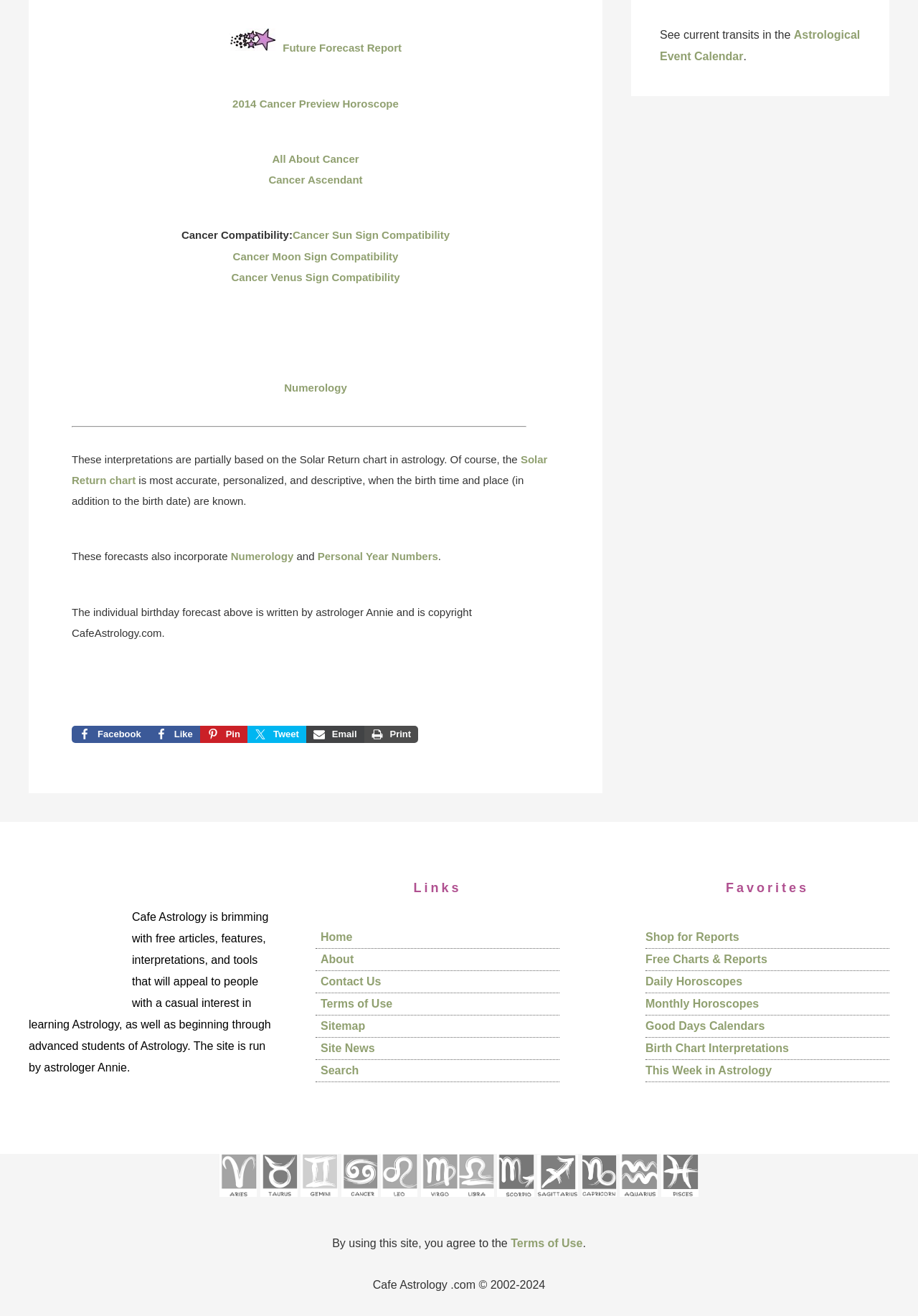Identify the bounding box coordinates of the area you need to click to perform the following instruction: "Check the 'Numerology' link".

[0.31, 0.29, 0.378, 0.299]